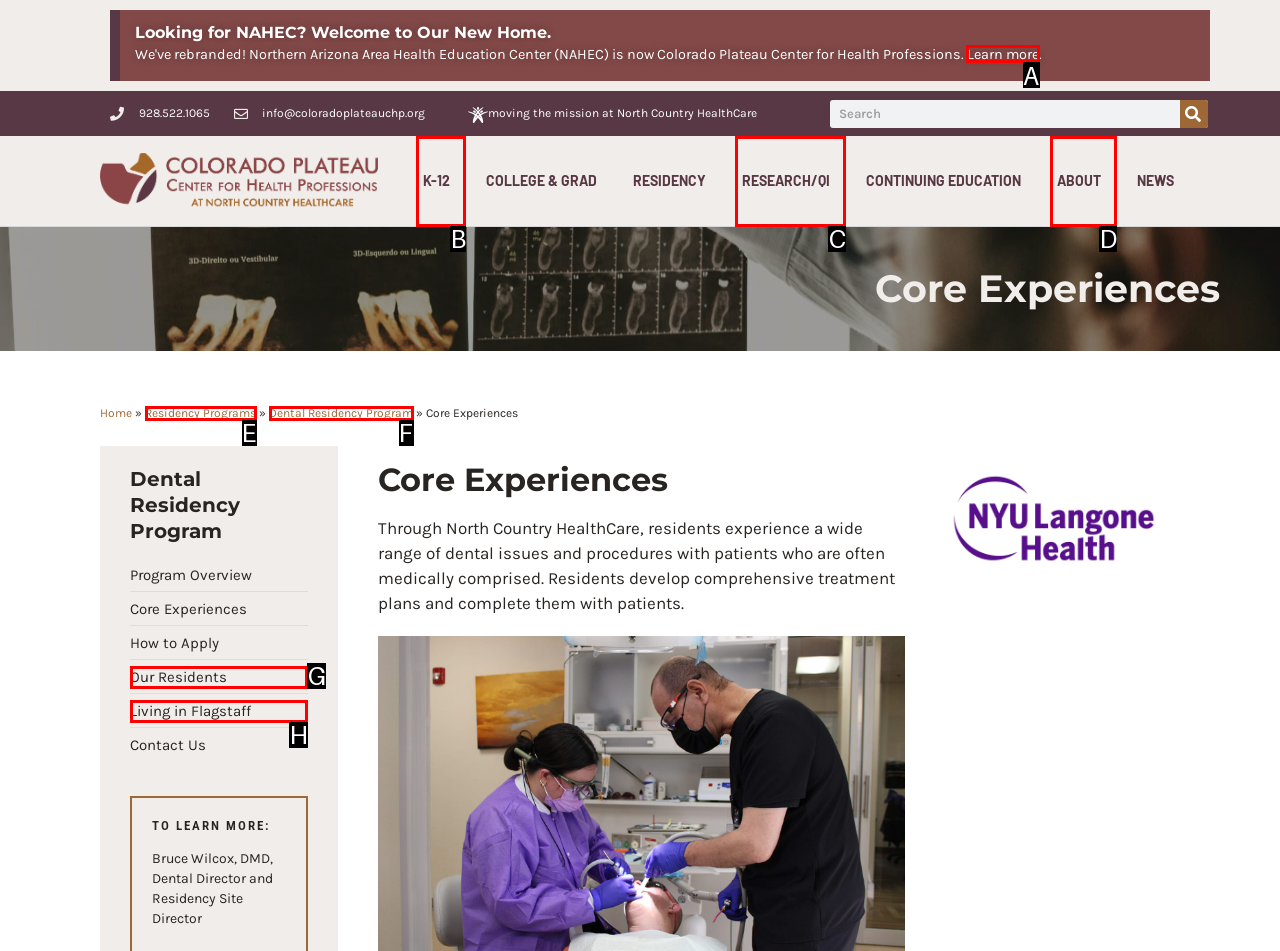Pick the right letter to click to achieve the task: Learn more about NAHEC
Answer with the letter of the correct option directly.

A